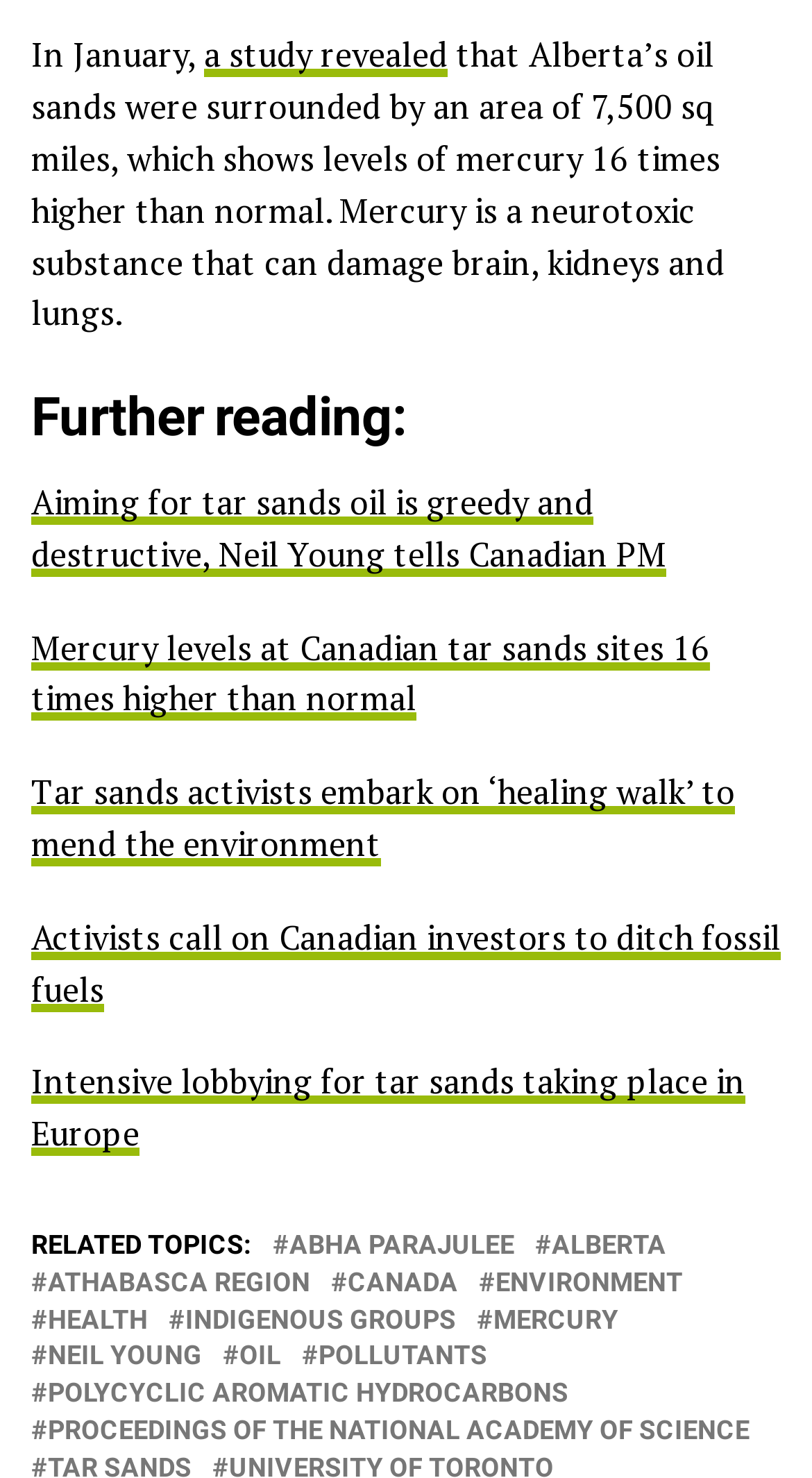Give a one-word or short-phrase answer to the following question: 
Who is mentioned as speaking out against tar sands oil?

Neil Young